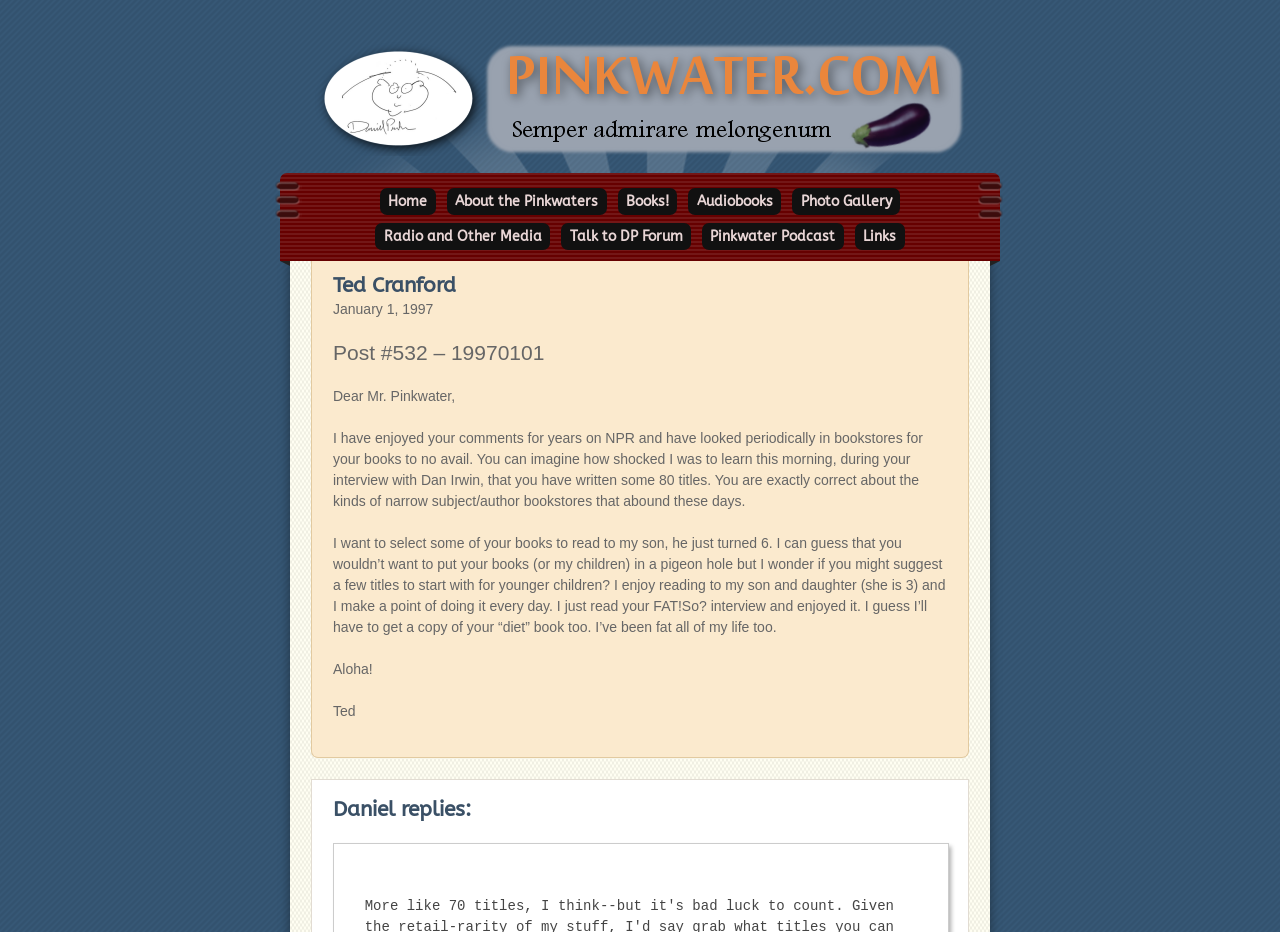What is the date of the post?
Please provide a comprehensive answer to the question based on the webpage screenshot.

The date of the post can be found in the StaticText element 'January 1, 1997' which is located below the heading 'Ted Cranford'.